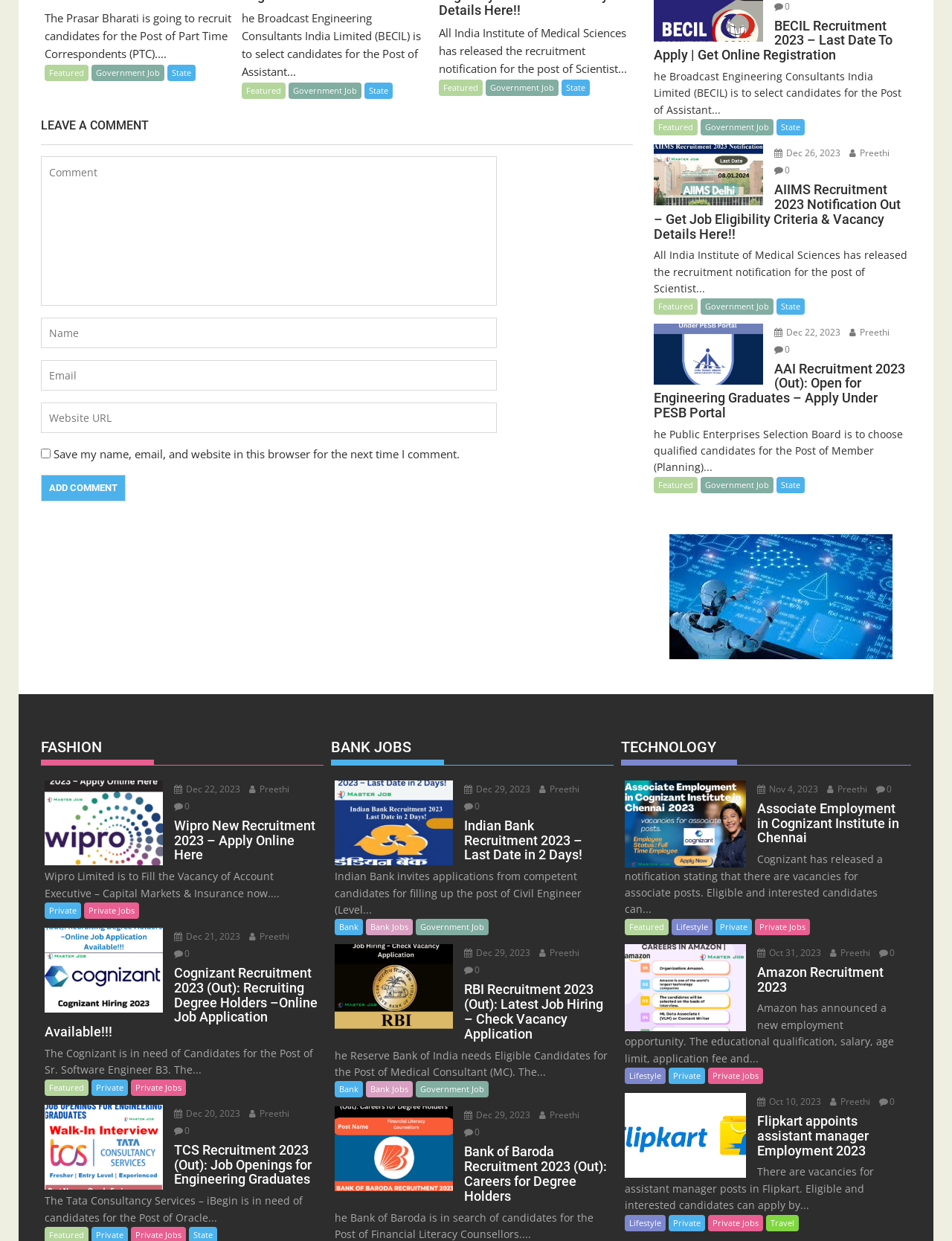Using the format (top-left x, top-left y, bottom-right x, bottom-right y), and given the element description, identify the bounding box coordinates within the screenshot: name="email" placeholder="Email"

[0.043, 0.29, 0.522, 0.315]